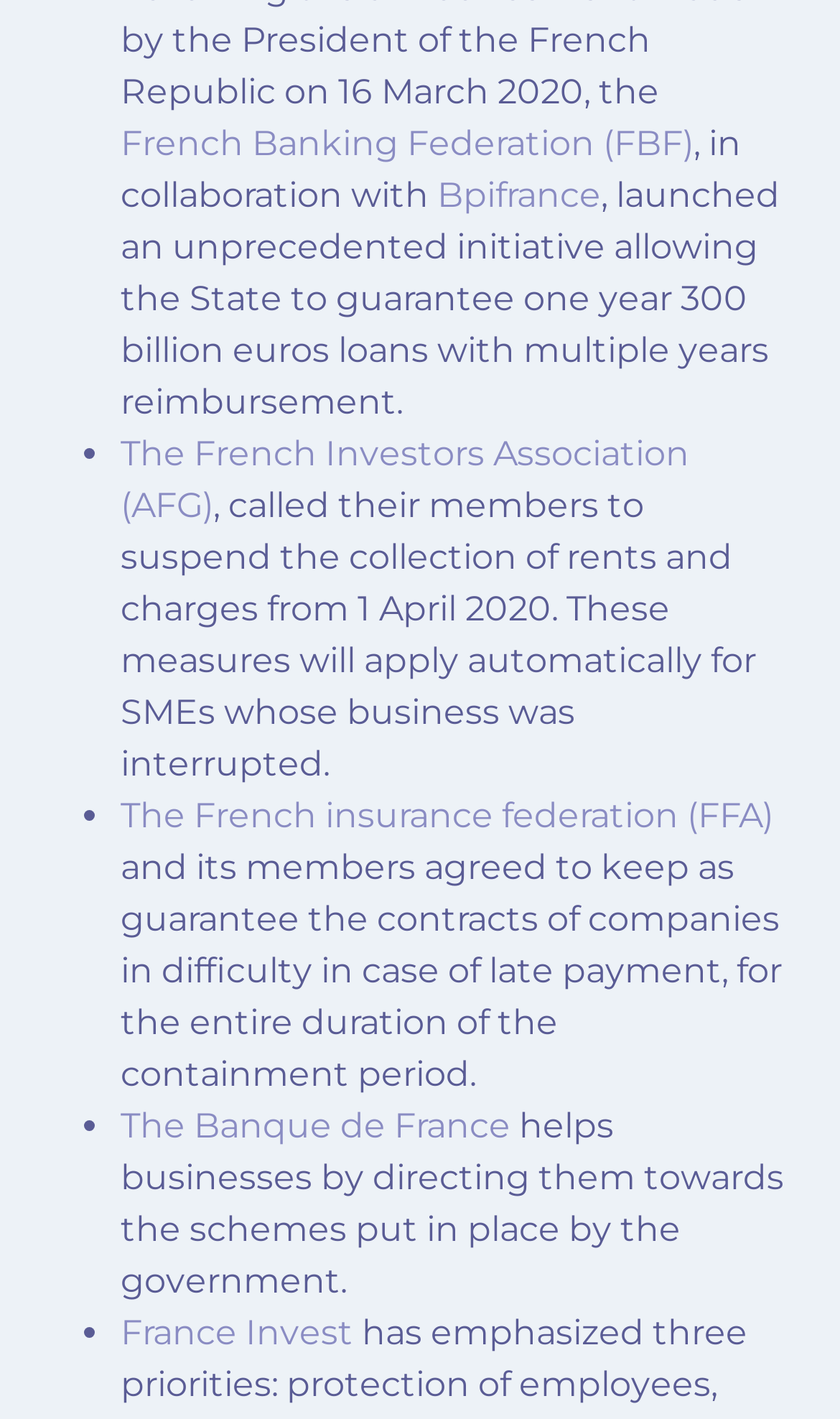Respond to the question below with a single word or phrase:
What is the amount of loans guaranteed by the State?

300 billion euros